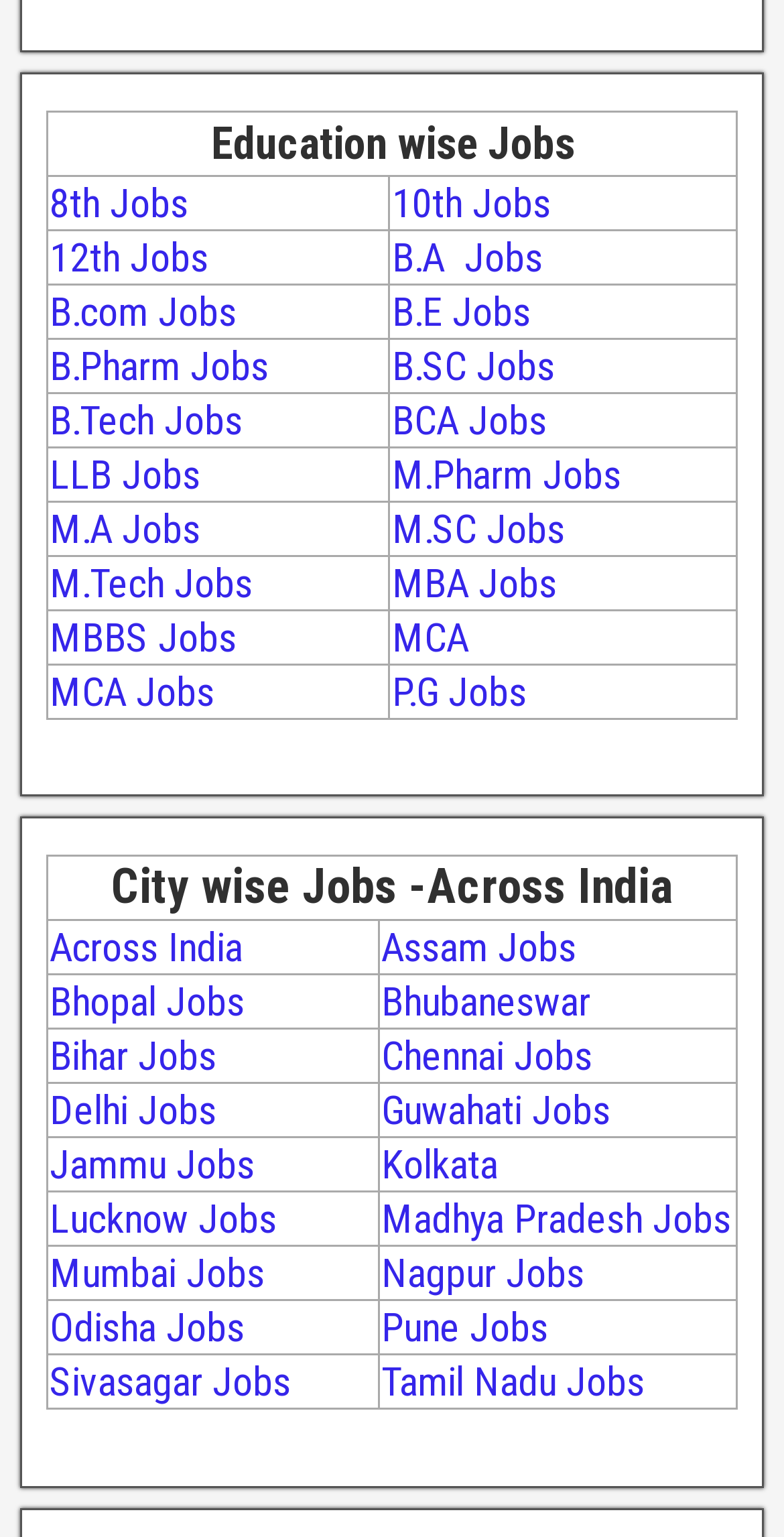What is the purpose of the second table on this webpage?
We need a detailed and meticulous answer to the question.

The second table on the webpage appears to list jobs categorized by city, with the heading 'City wise Jobs -Across India'. This suggests that the purpose of this table is to provide job listings organized by city or location.